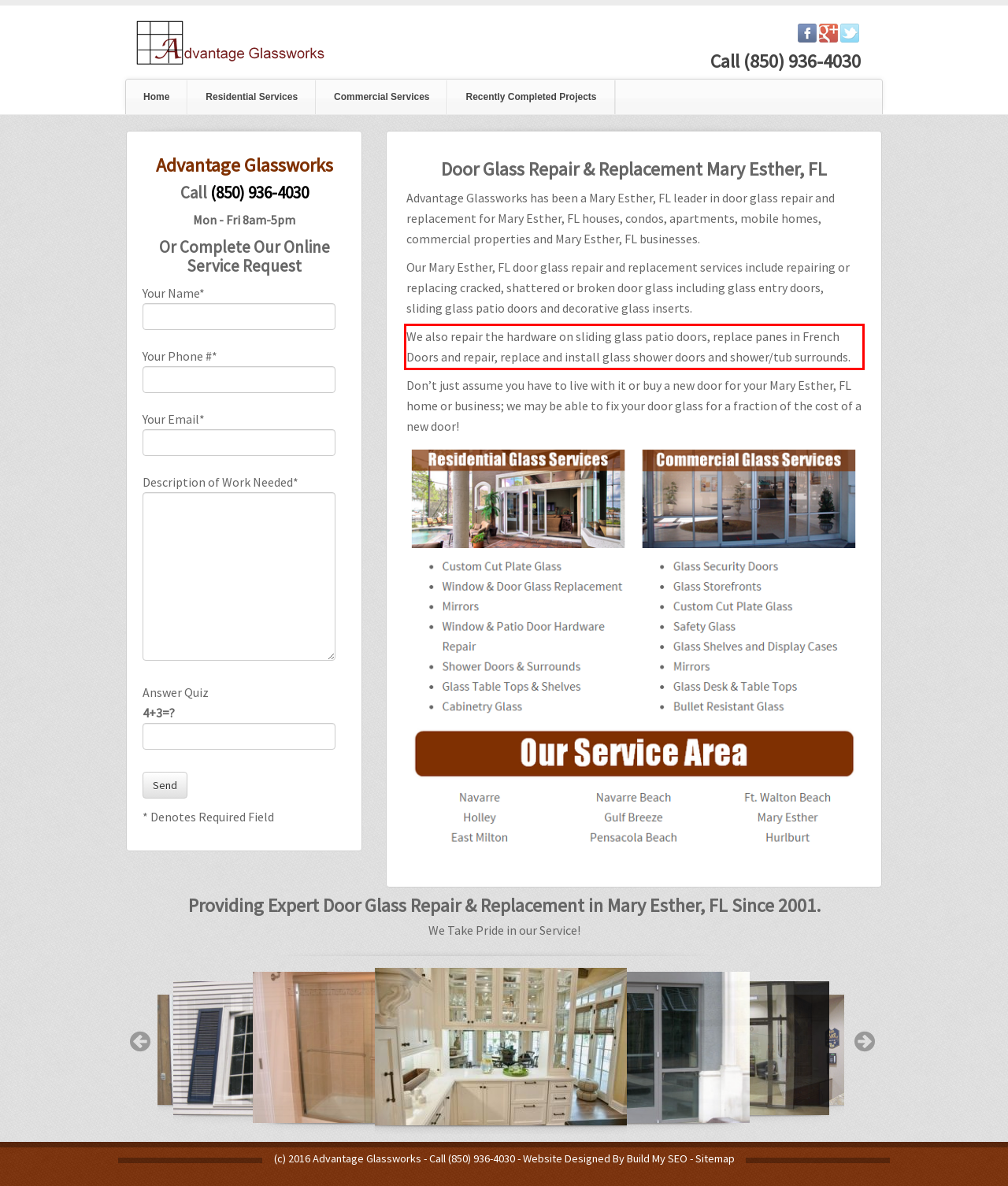Please identify and extract the text content from the UI element encased in a red bounding box on the provided webpage screenshot.

We also repair the hardware on sliding glass patio doors, replace panes in French Doors and repair, replace and install glass shower doors and shower/tub surrounds.